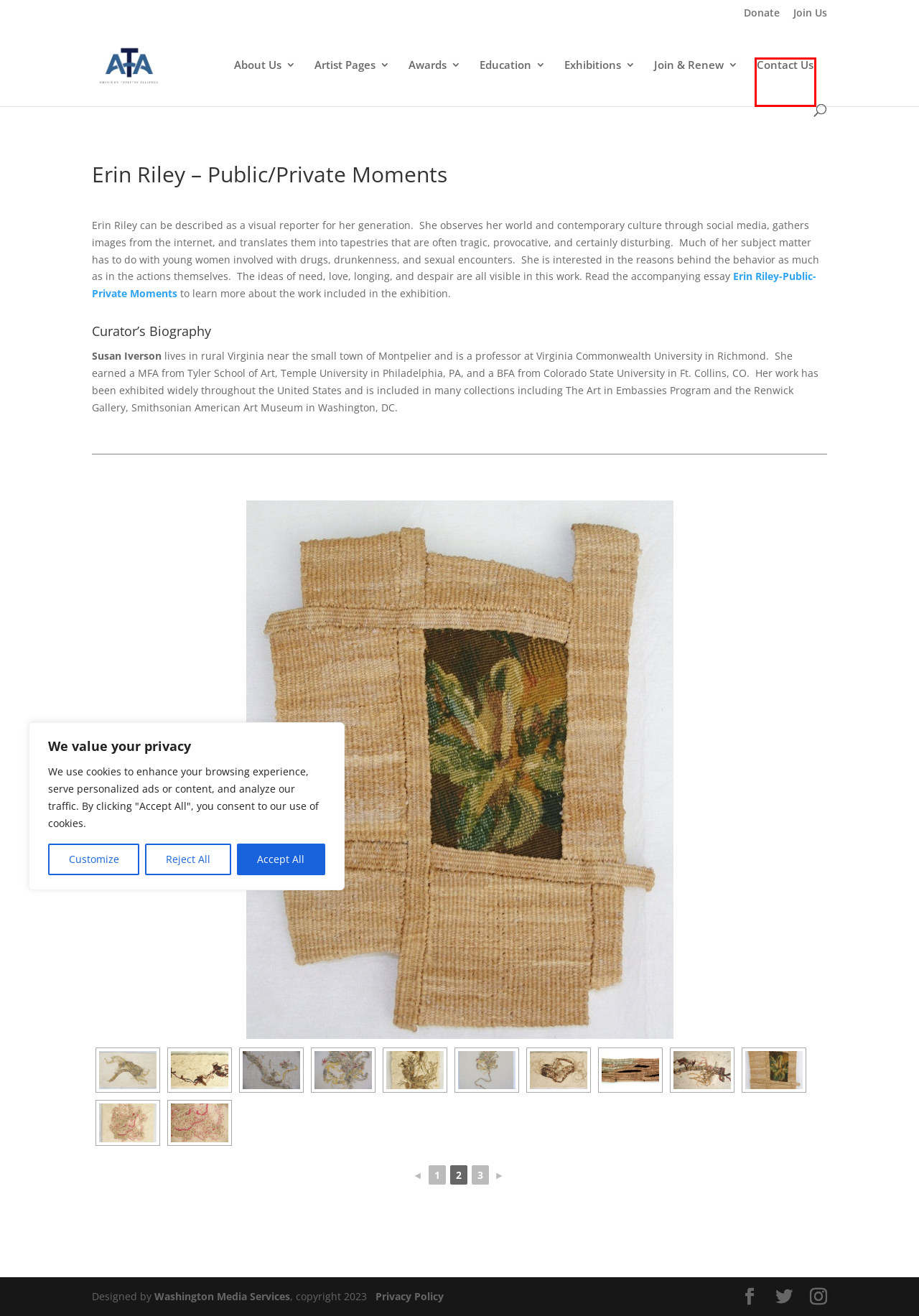Check out the screenshot of a webpage with a red rectangle bounding box. Select the best fitting webpage description that aligns with the new webpage after clicking the element inside the bounding box. Here are the candidates:
A. Contact Us | American-Tapestry-Alliance
B. American-Tapestry-Alliance | Supporting Contemporary Handwoven Tapestry
C. About Us | American-Tapestry-Alliance
D. Exhibitions | American-Tapestry-Alliance
E. Membership Information | American-Tapestry-Alliance
F. Washington Media Services | Pro Media & Marketing
G. Artist Pages | American-Tapestry-Alliance
H. Education | American-Tapestry-Alliance

A